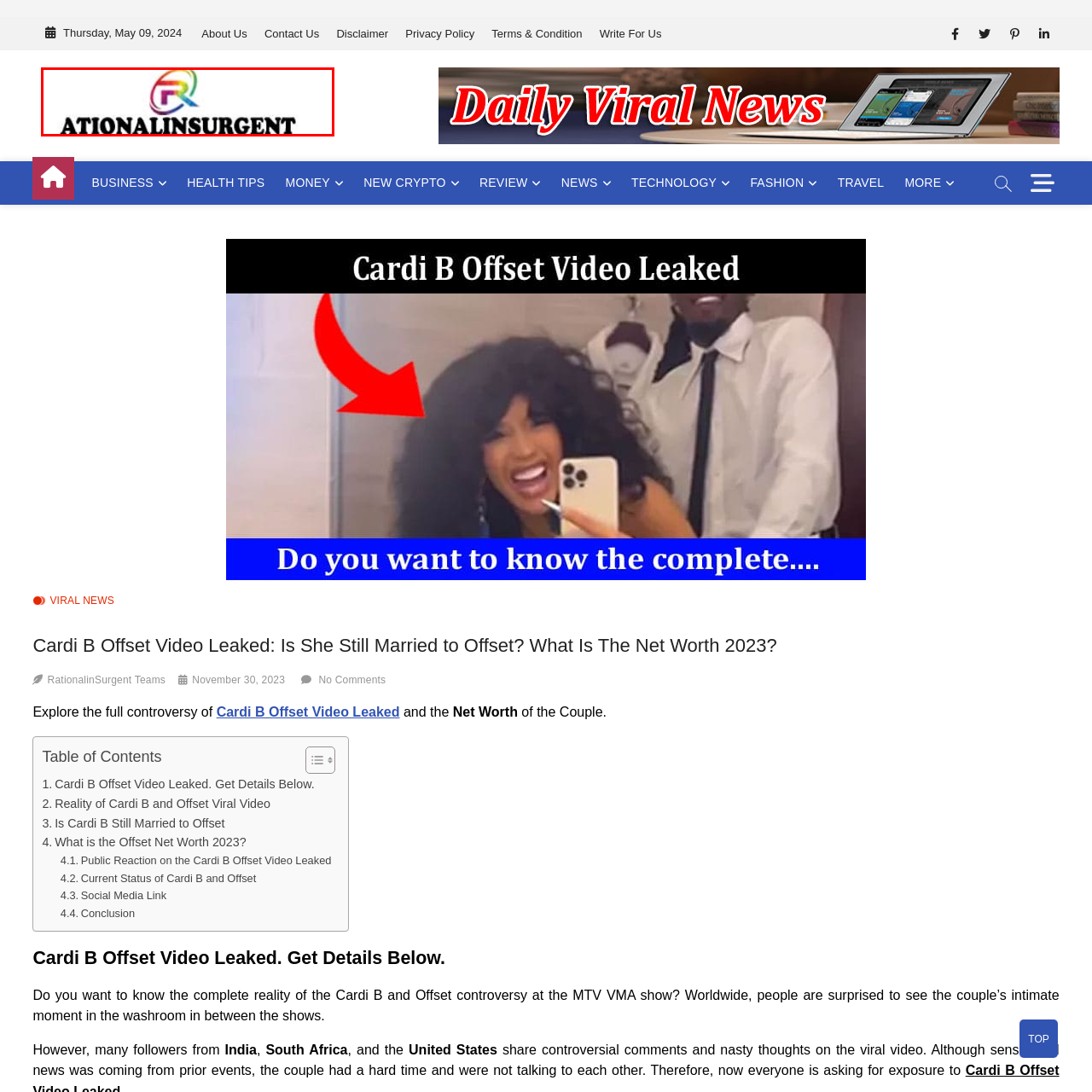Observe the image within the red-bordered area and respond to the following question in detail, making use of the visual information: What is the design style of the logo?

The caption describes the logo as having a vibrant and colorful design, employing a rainbow color gradient, which suggests a modern and dynamic style. The stylized letter 'R' intertwined with a creative swirl also adds to the modern aesthetic.